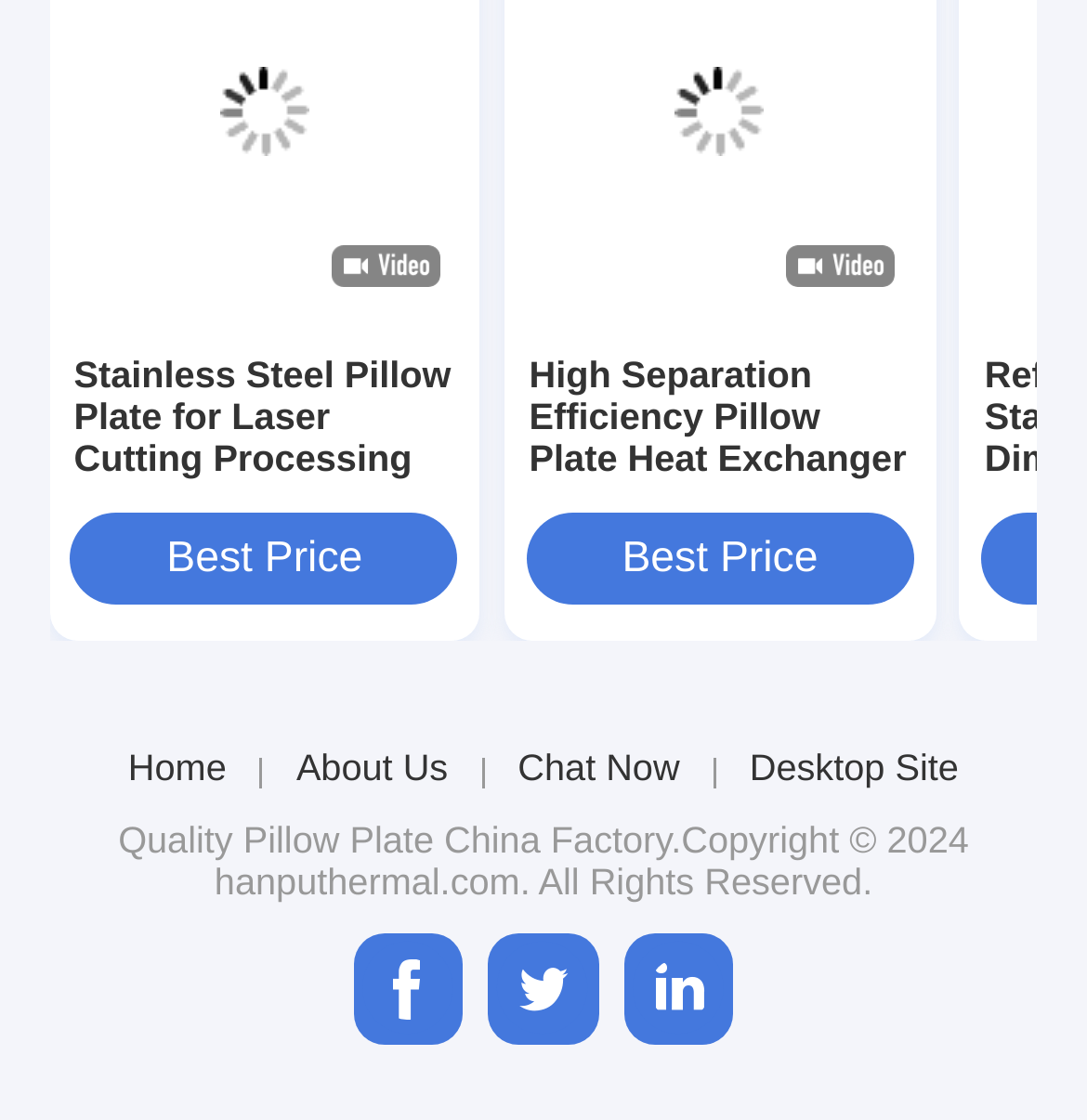Extract the bounding box of the UI element described as: "Home".

[0.118, 0.666, 0.208, 0.705]